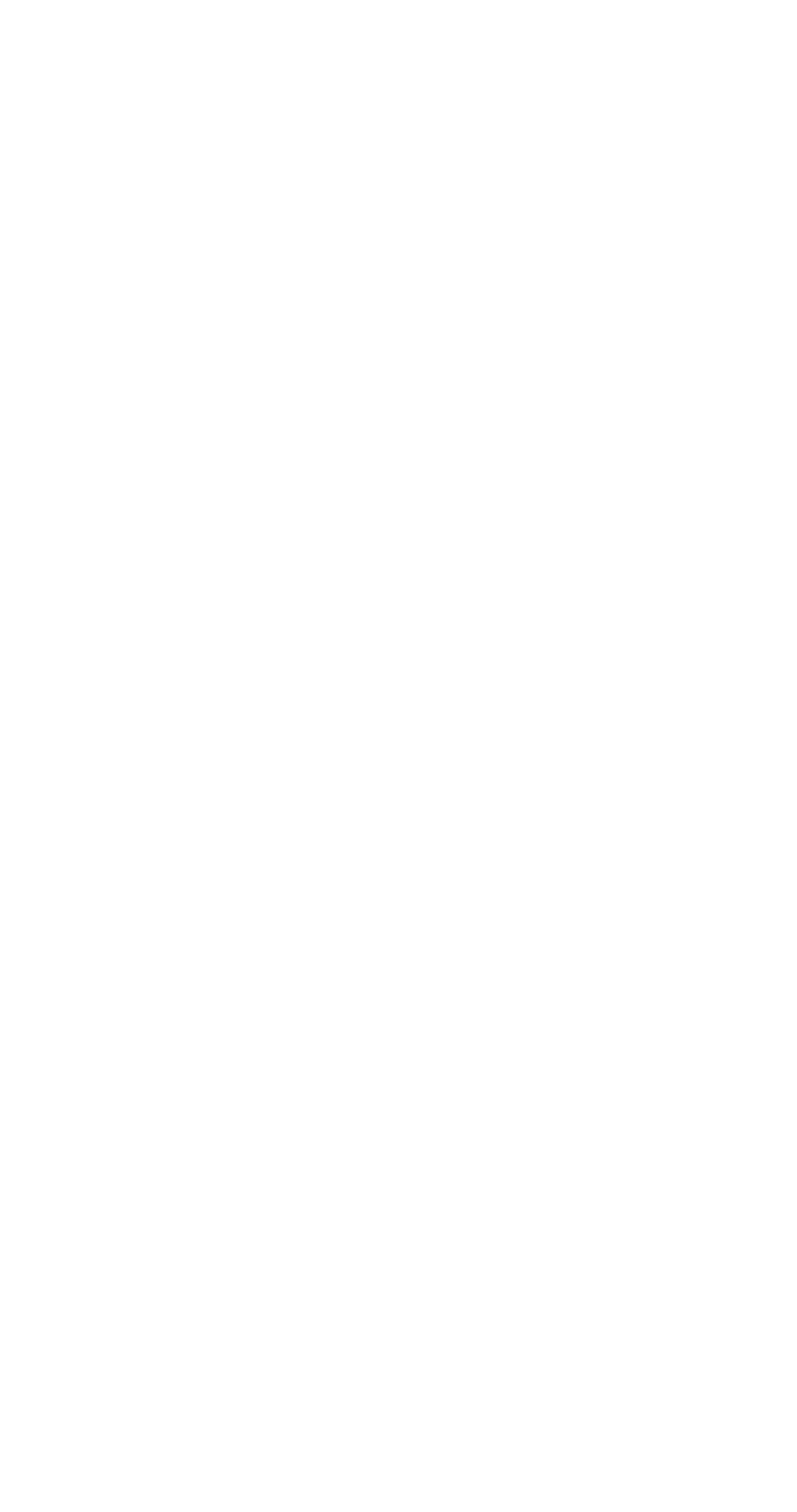Kindly determine the bounding box coordinates of the area that needs to be clicked to fulfill this instruction: "Contact us via email".

[0.038, 0.712, 0.544, 0.738]